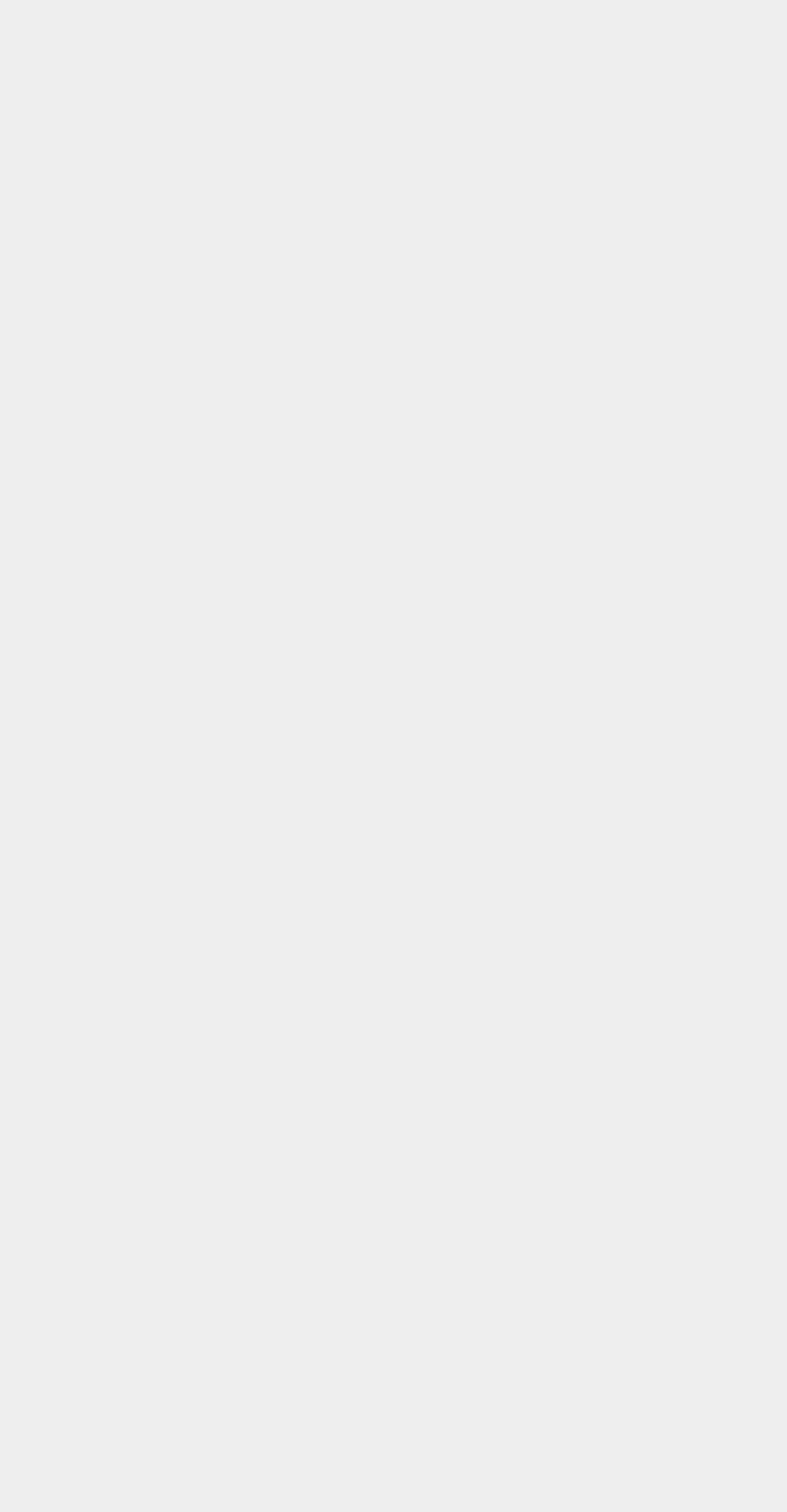Mark the bounding box of the element that matches the following description: "FOOD".

[0.036, 0.951, 0.133, 0.997]